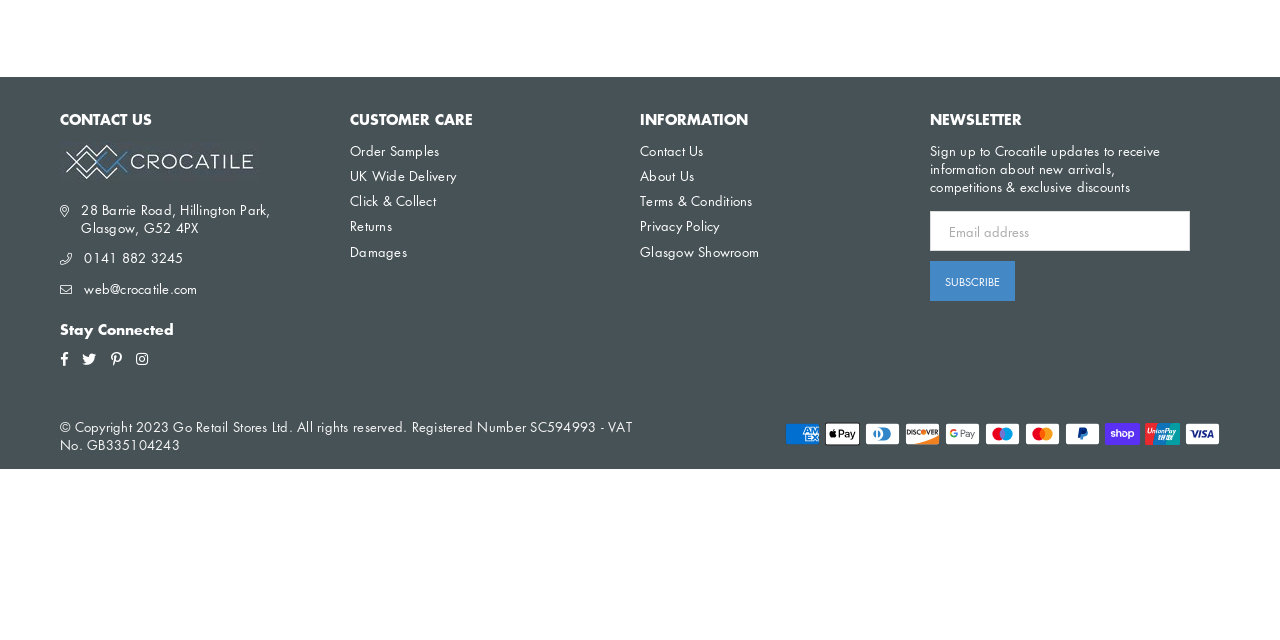Identify the bounding box coordinates for the UI element described as follows: "parent_node: SUBSCRIBE name="contact[email]" placeholder="Email address"". Ensure the coordinates are four float numbers between 0 and 1, formatted as [left, top, right, bottom].

[0.727, 0.33, 0.93, 0.393]